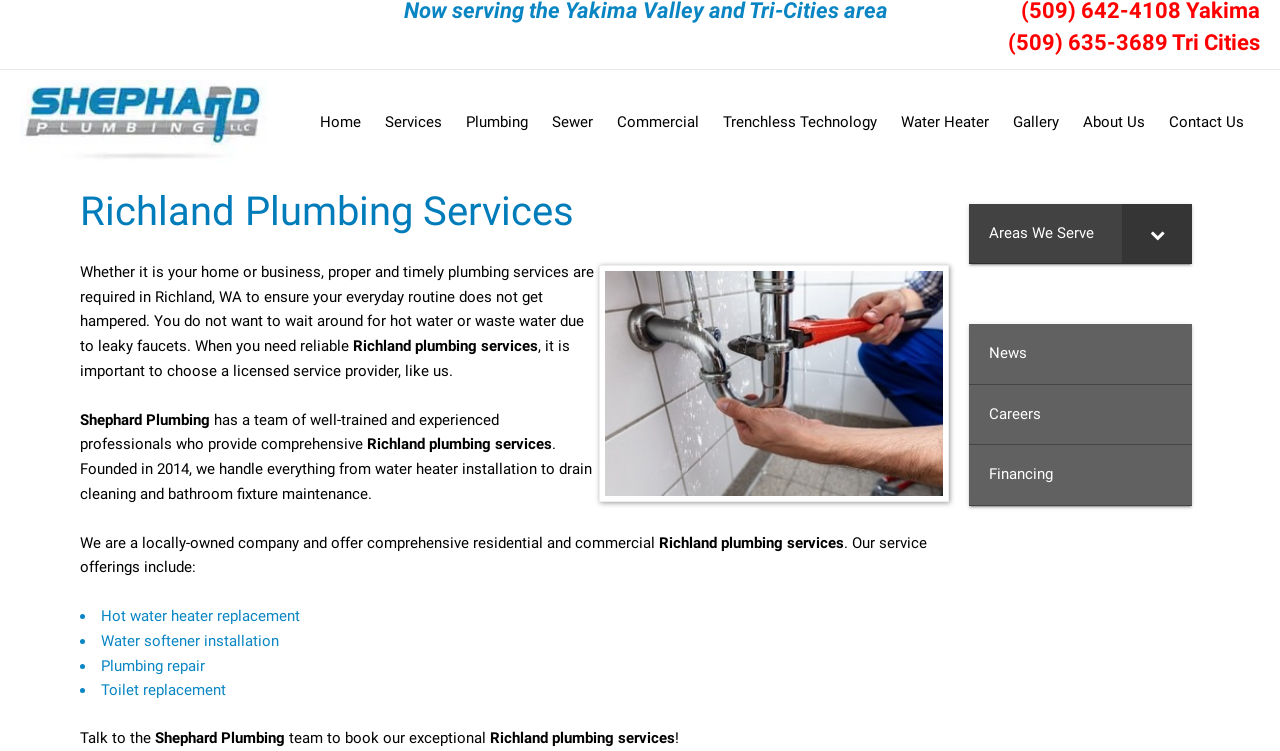Pinpoint the bounding box coordinates for the area that should be clicked to perform the following instruction: "Contact us".

[0.904, 0.132, 0.981, 0.193]